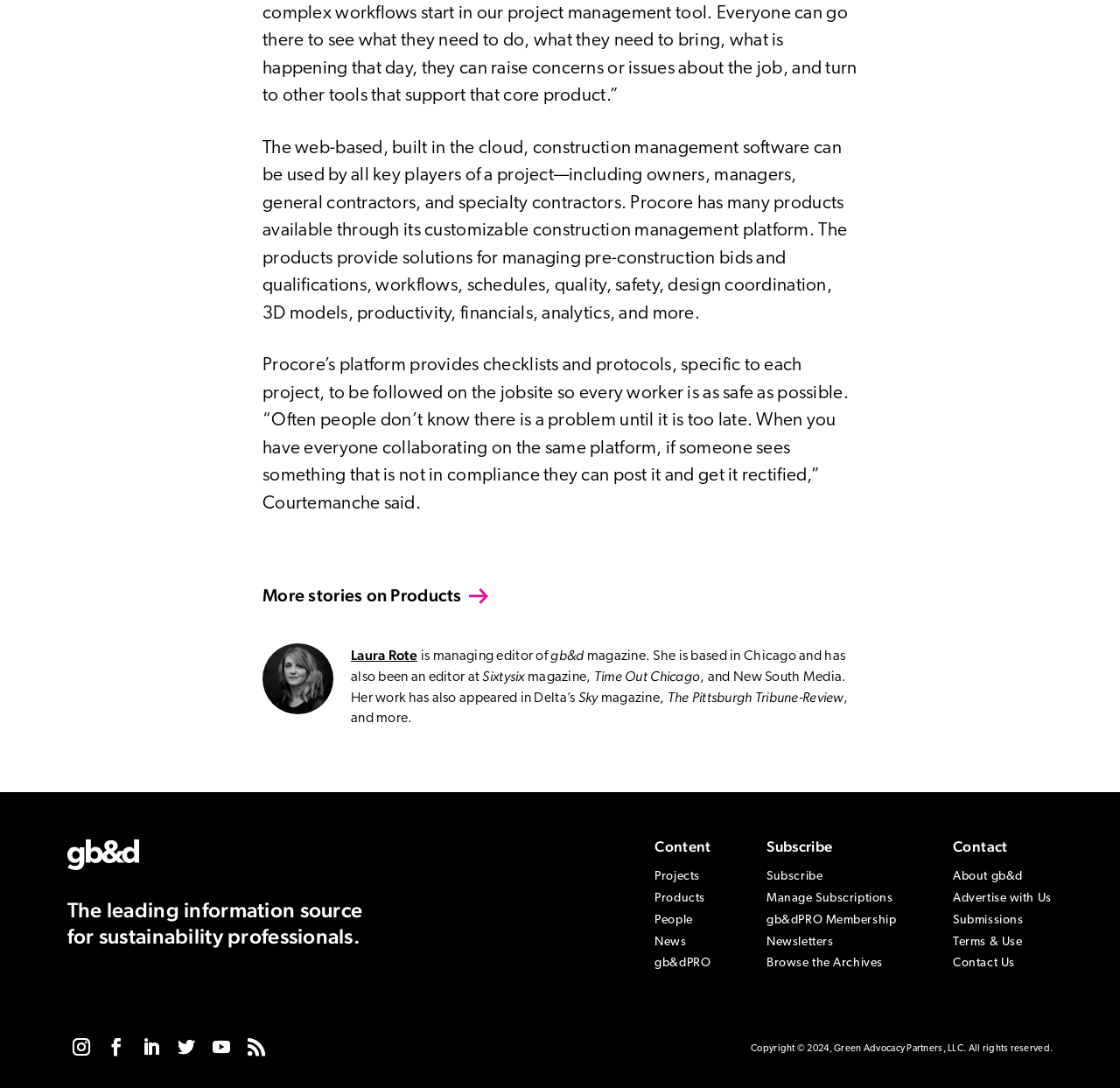Using the element description More stories on Products, predict the bounding box coordinates for the UI element. Provide the coordinates in (top-left x, top-left y, bottom-right x, bottom-right y) format with values ranging from 0 to 1.

[0.234, 0.538, 0.437, 0.557]